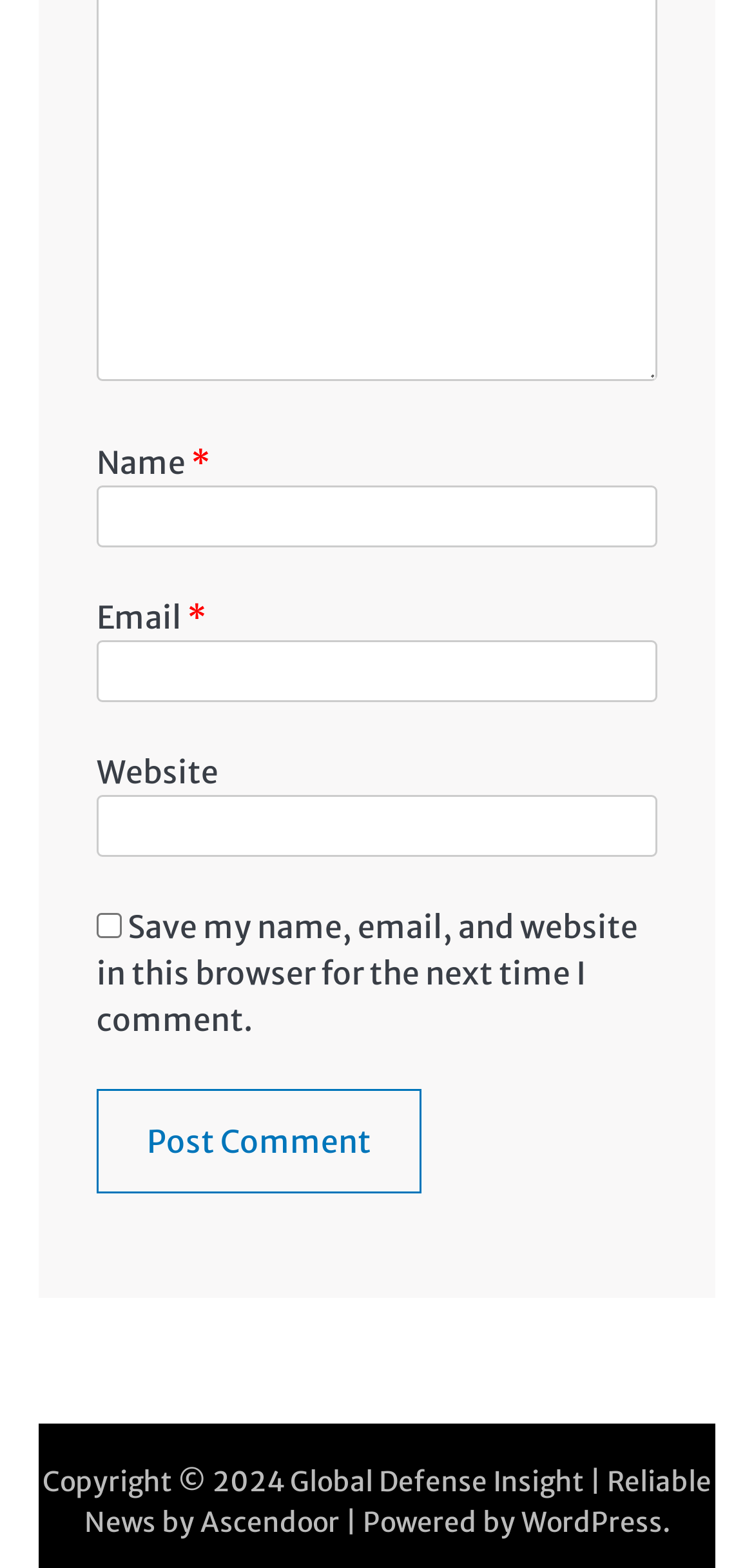Determine the bounding box coordinates of the region I should click to achieve the following instruction: "Post a comment". Ensure the bounding box coordinates are four float numbers between 0 and 1, i.e., [left, top, right, bottom].

[0.128, 0.694, 0.559, 0.761]